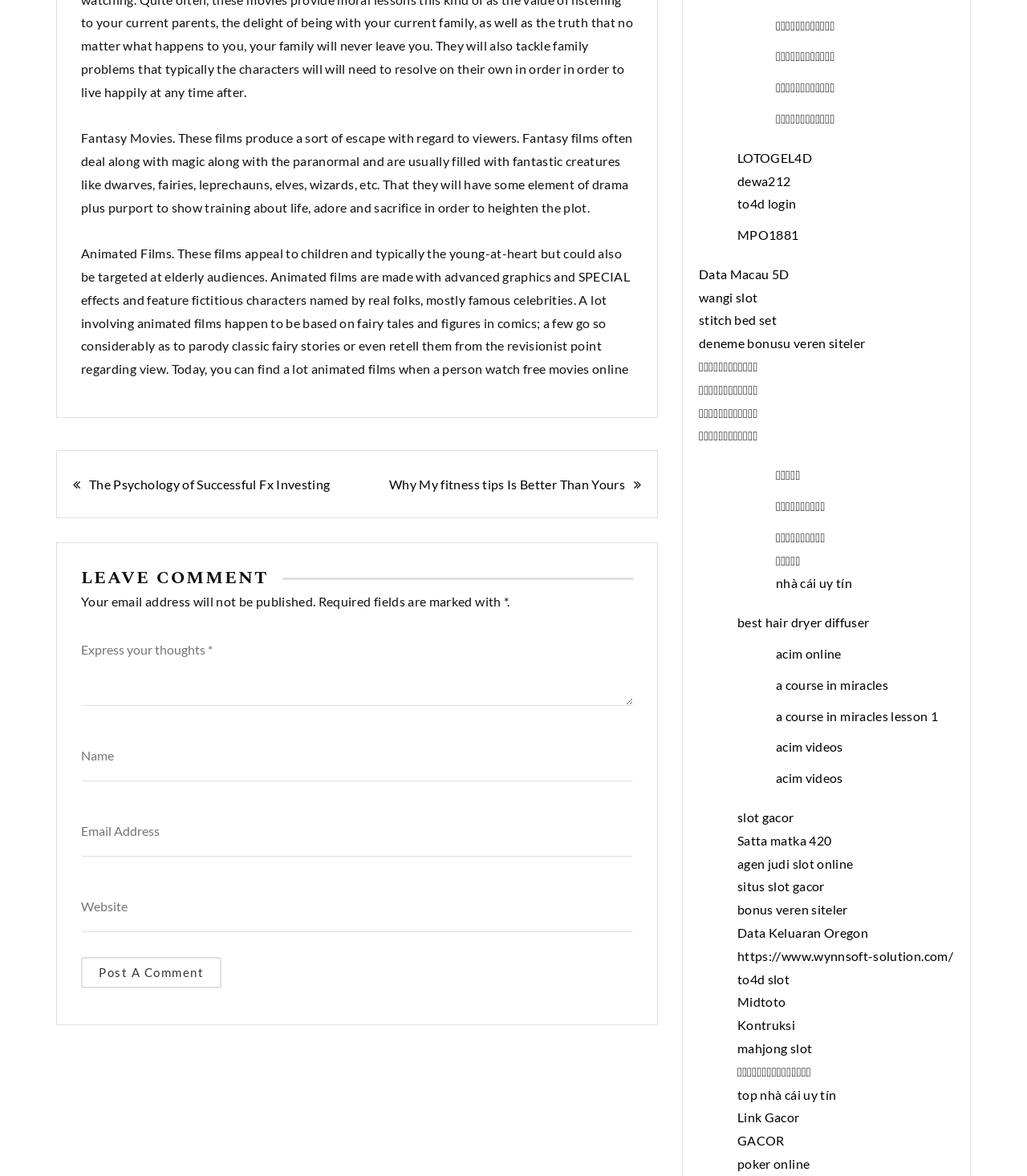Select the bounding box coordinates of the element I need to click to carry out the following instruction: "Enter your thoughts in the comment box".

[0.079, 0.532, 0.616, 0.601]